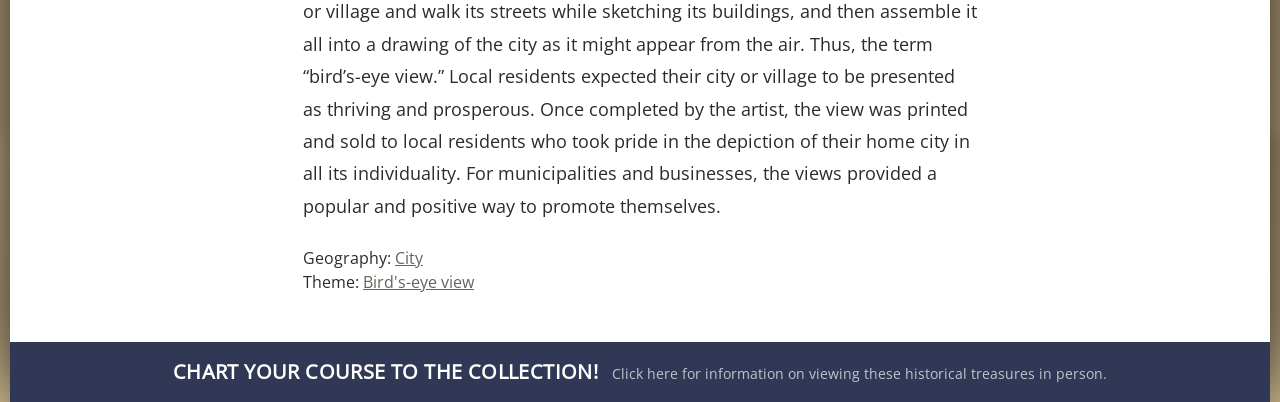Identify the bounding box coordinates for the UI element described as: "City".

[0.309, 0.615, 0.33, 0.669]